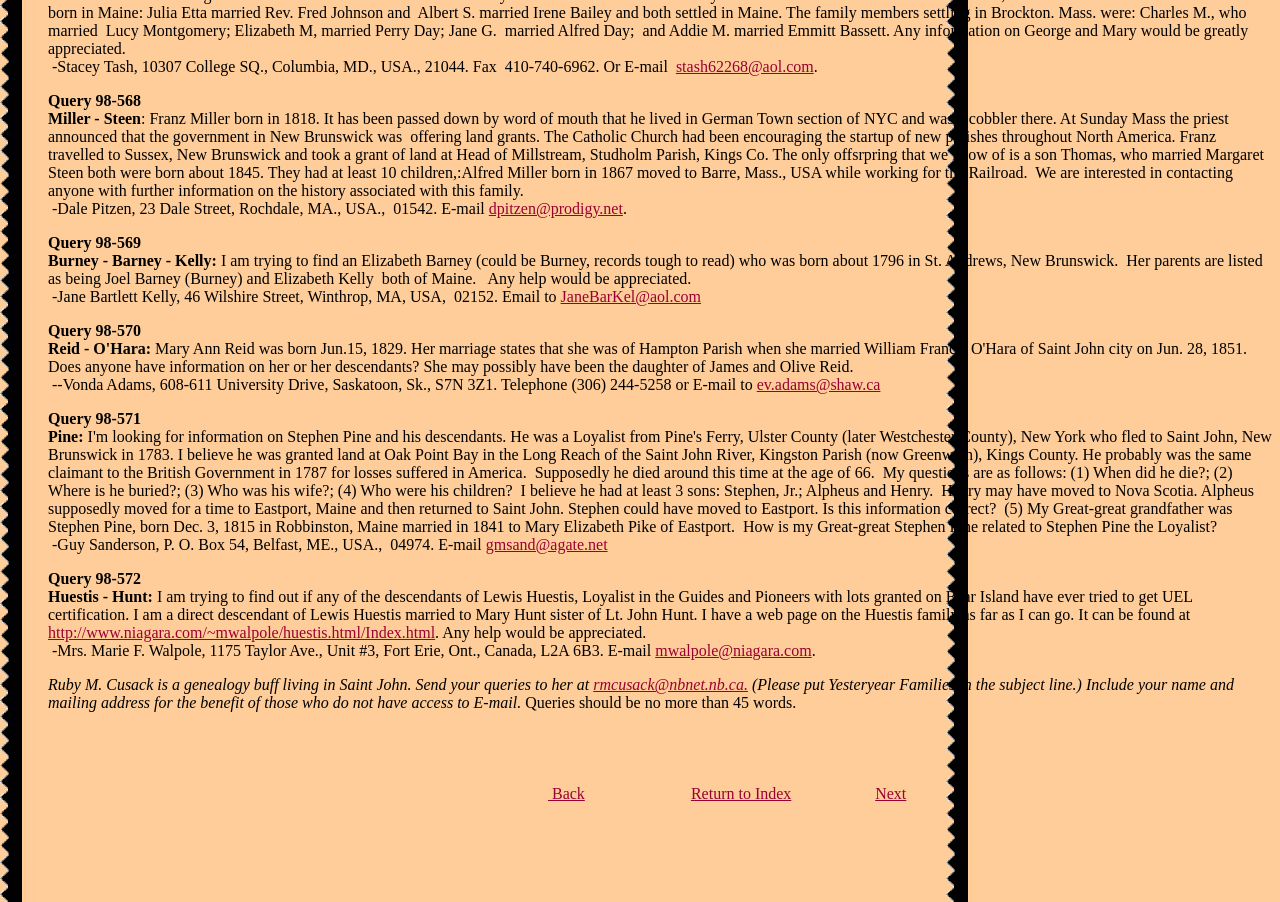Identify the bounding box coordinates necessary to click and complete the given instruction: "Contact Ruby M. Cusack for genealogy queries".

[0.463, 0.749, 0.584, 0.768]